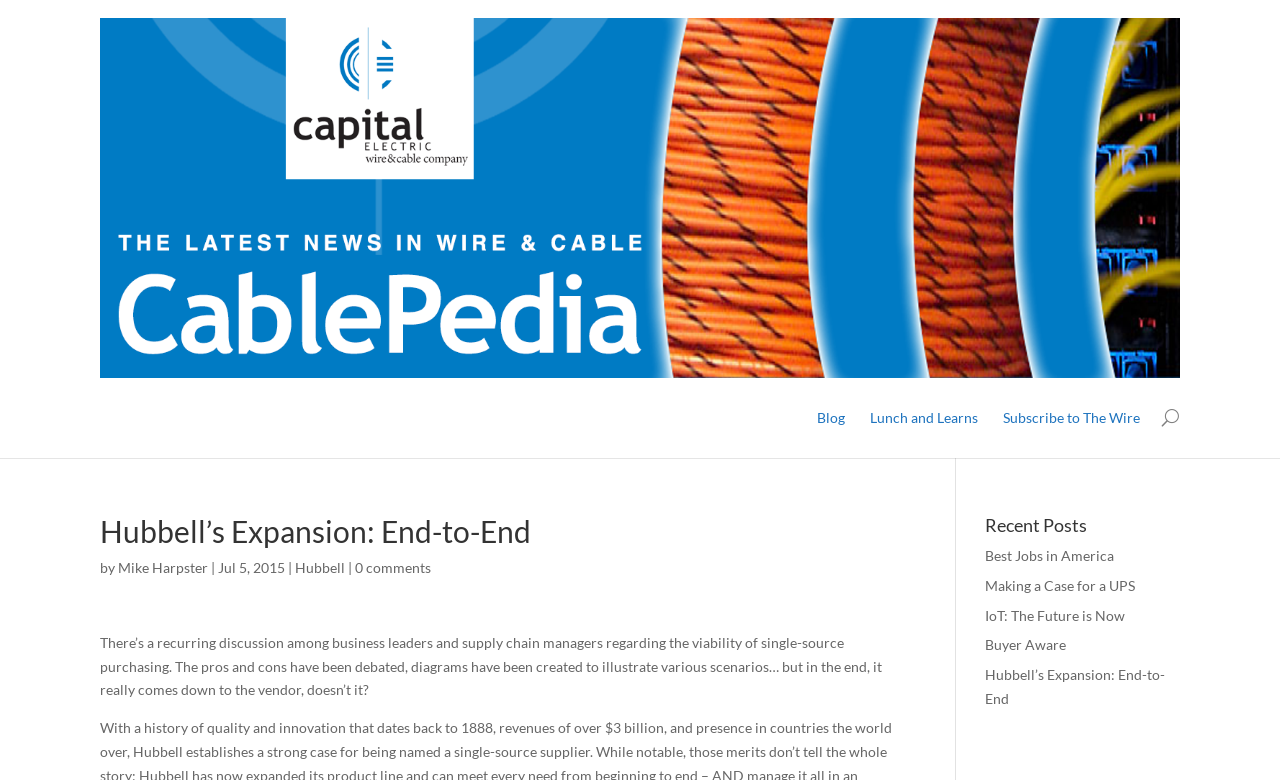Using the provided description: "IoT: The Future is Now", find the bounding box coordinates of the corresponding UI element. The output should be four float numbers between 0 and 1, in the format [left, top, right, bottom].

[0.77, 0.778, 0.879, 0.799]